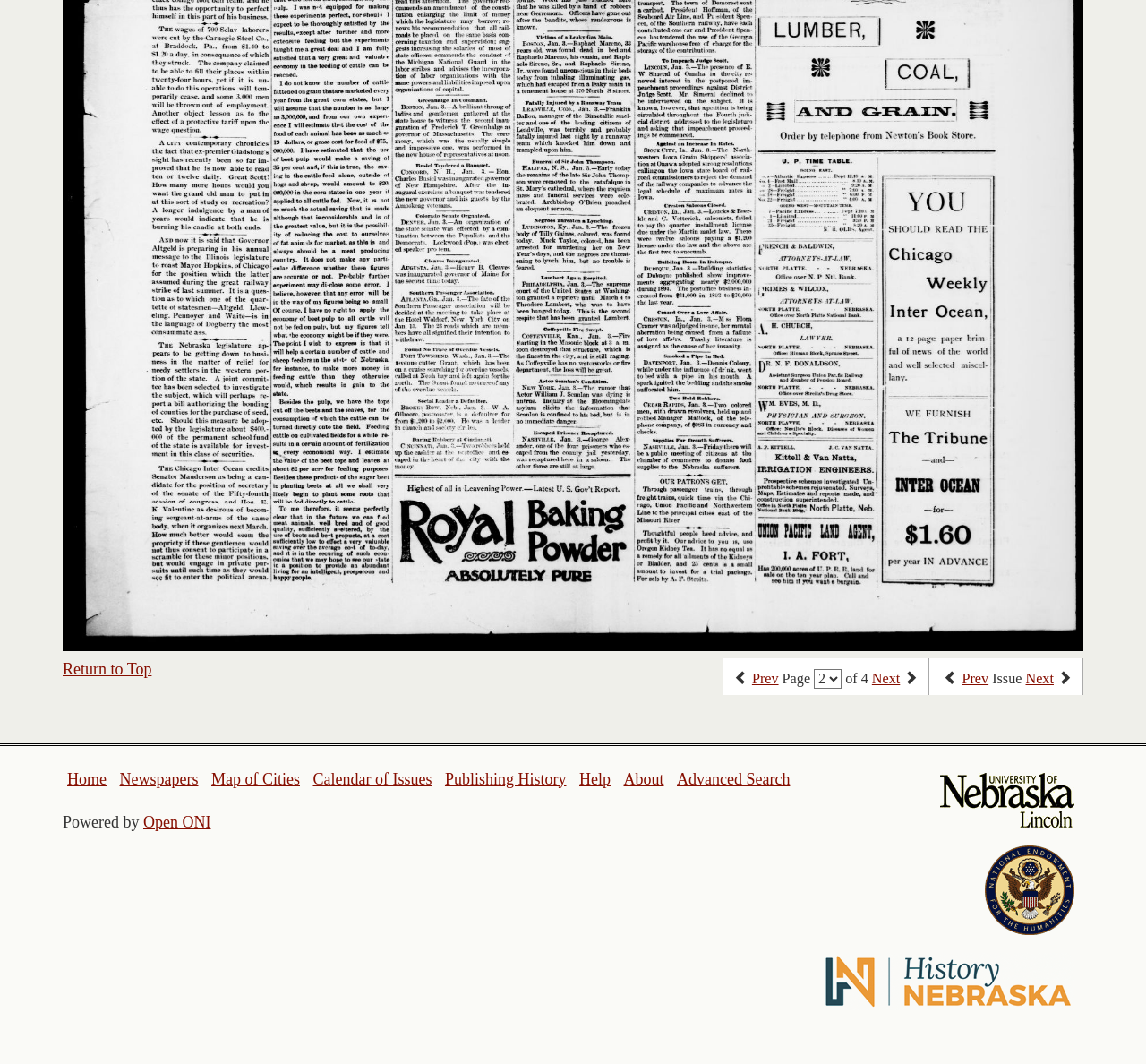Please locate the bounding box coordinates of the element that should be clicked to complete the given instruction: "go to next page".

[0.761, 0.63, 0.785, 0.646]